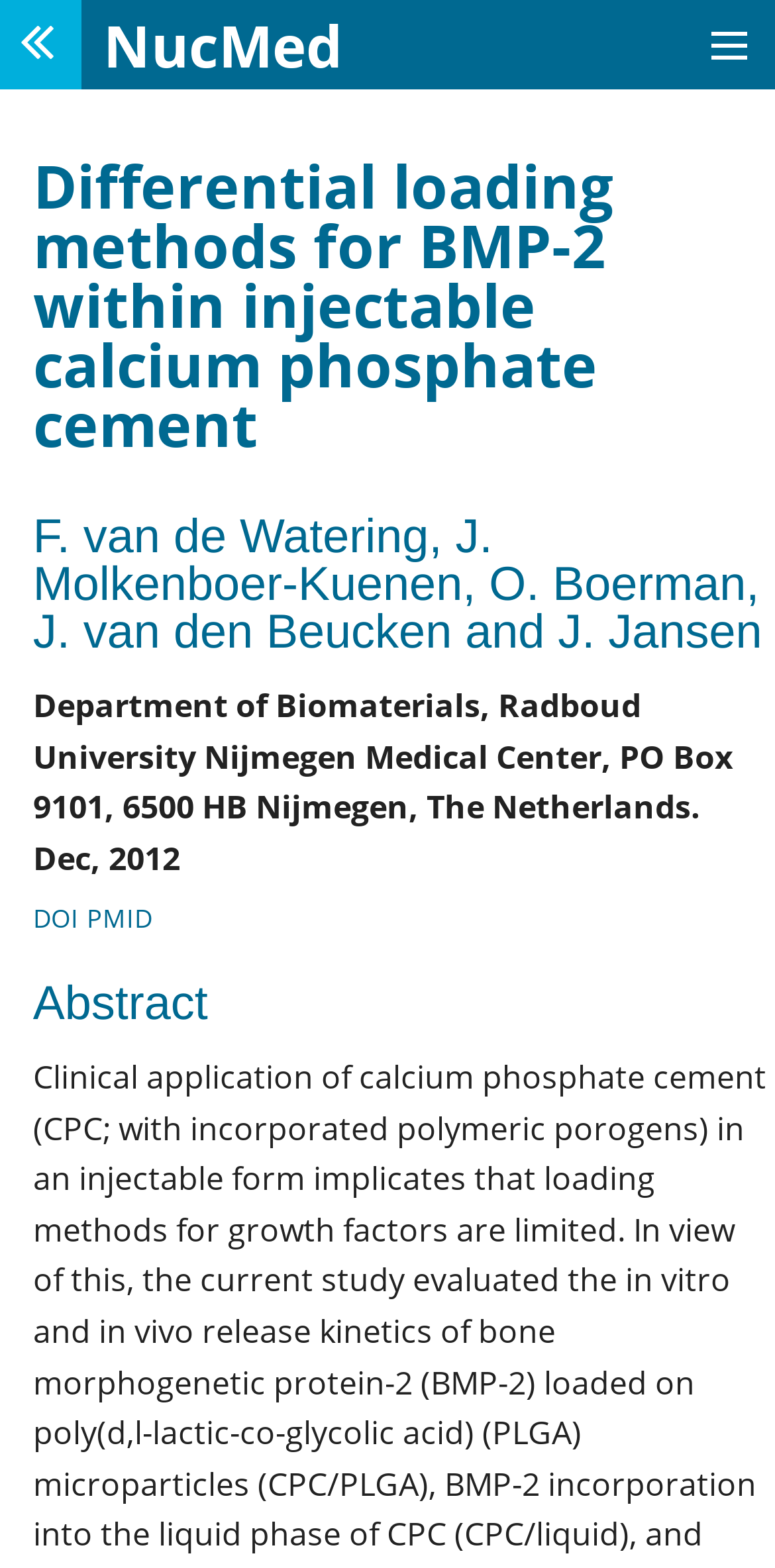Find and indicate the bounding box coordinates of the region you should select to follow the given instruction: "Click on the NucMed link".

[0.105, 0.004, 0.479, 0.053]